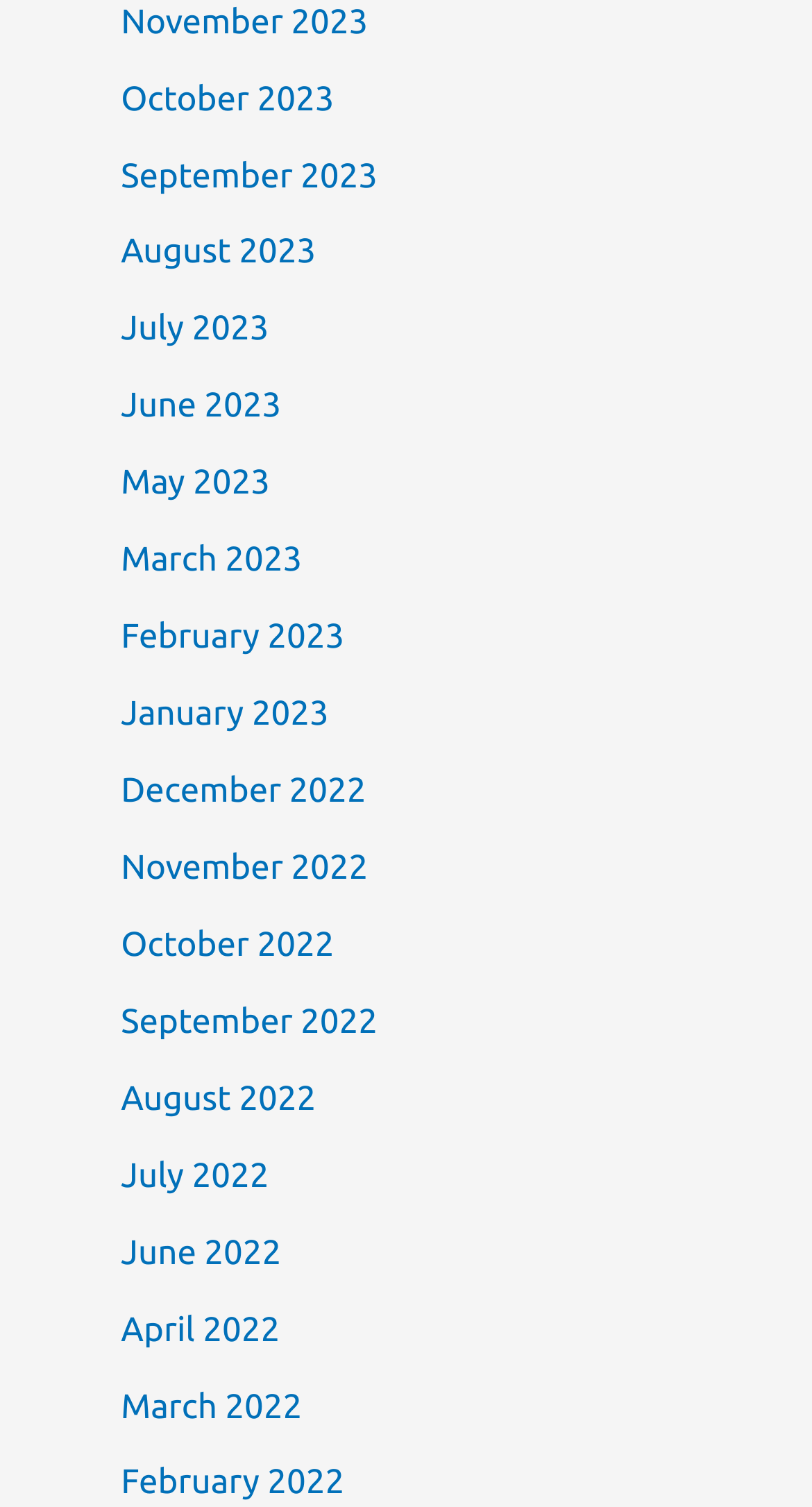Please give the bounding box coordinates of the area that should be clicked to fulfill the following instruction: "Copy a link to this post to clipboard". The coordinates should be in the format of four float numbers from 0 to 1, i.e., [left, top, right, bottom].

None